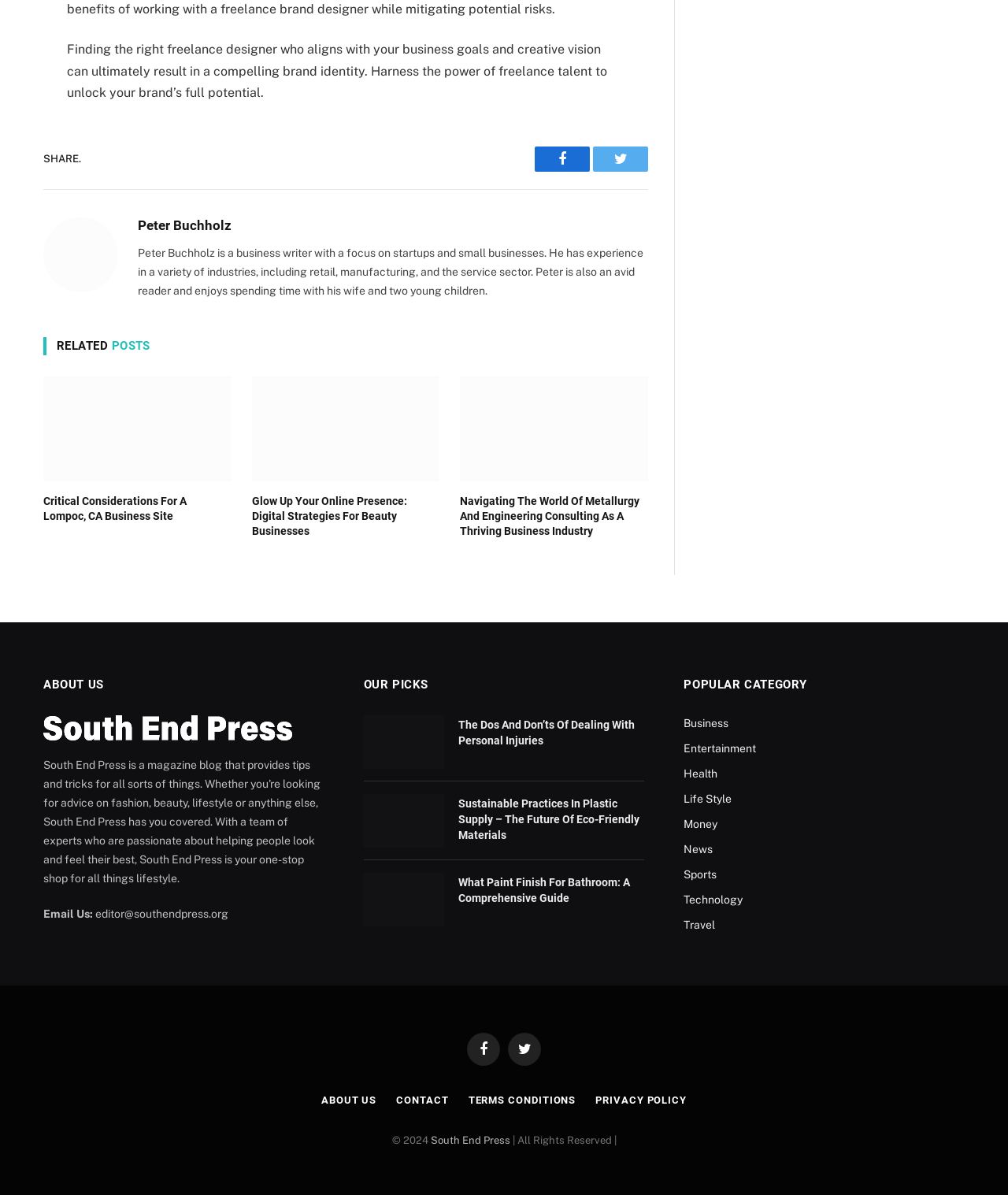Determine the bounding box coordinates of the clickable element to complete this instruction: "Read more about Peter Buchholz". Provide the coordinates in the format of four float numbers between 0 and 1, [left, top, right, bottom].

[0.137, 0.182, 0.23, 0.195]